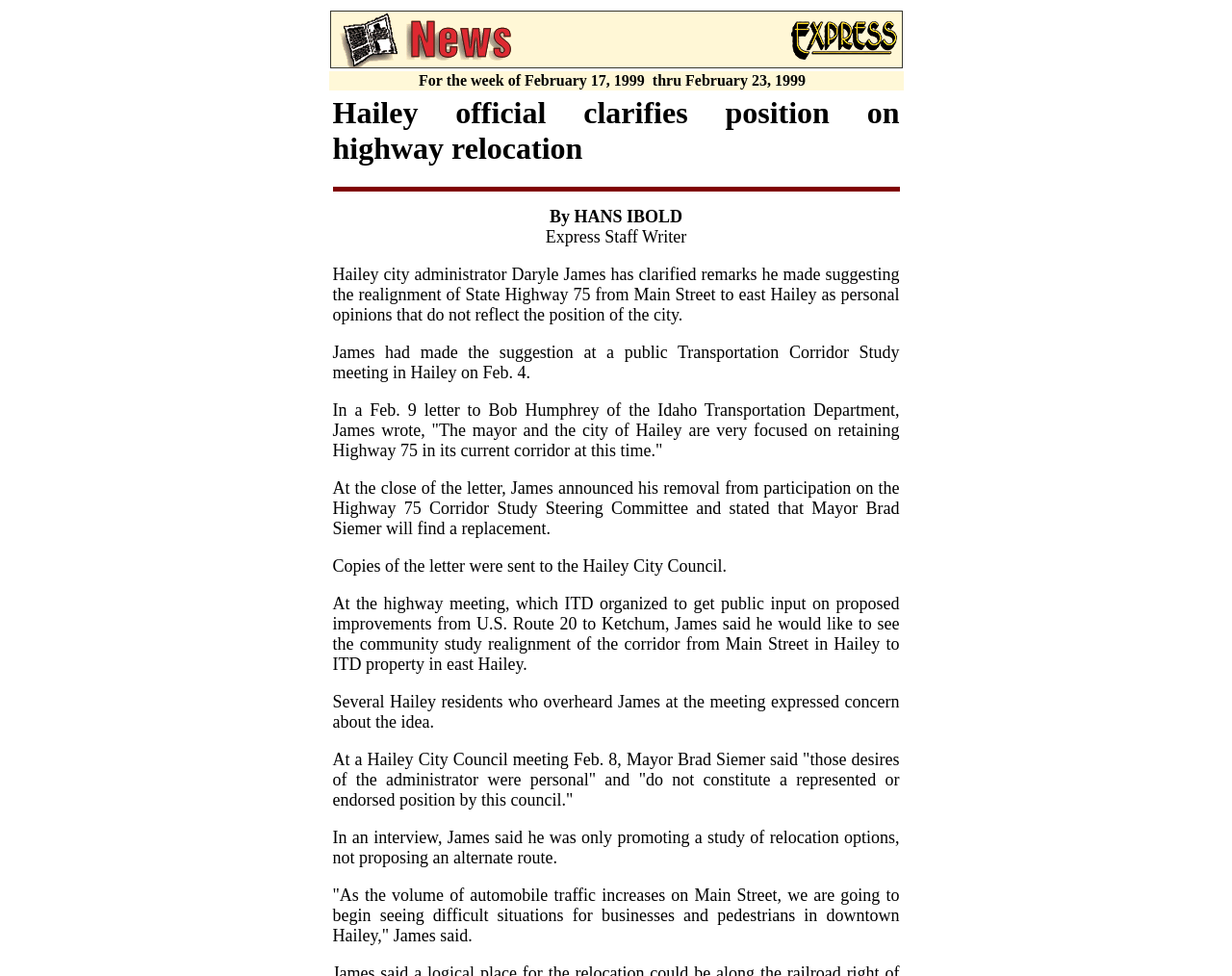Please locate and retrieve the main header text of the webpage.

Hailey official clarifies position on highway relocation